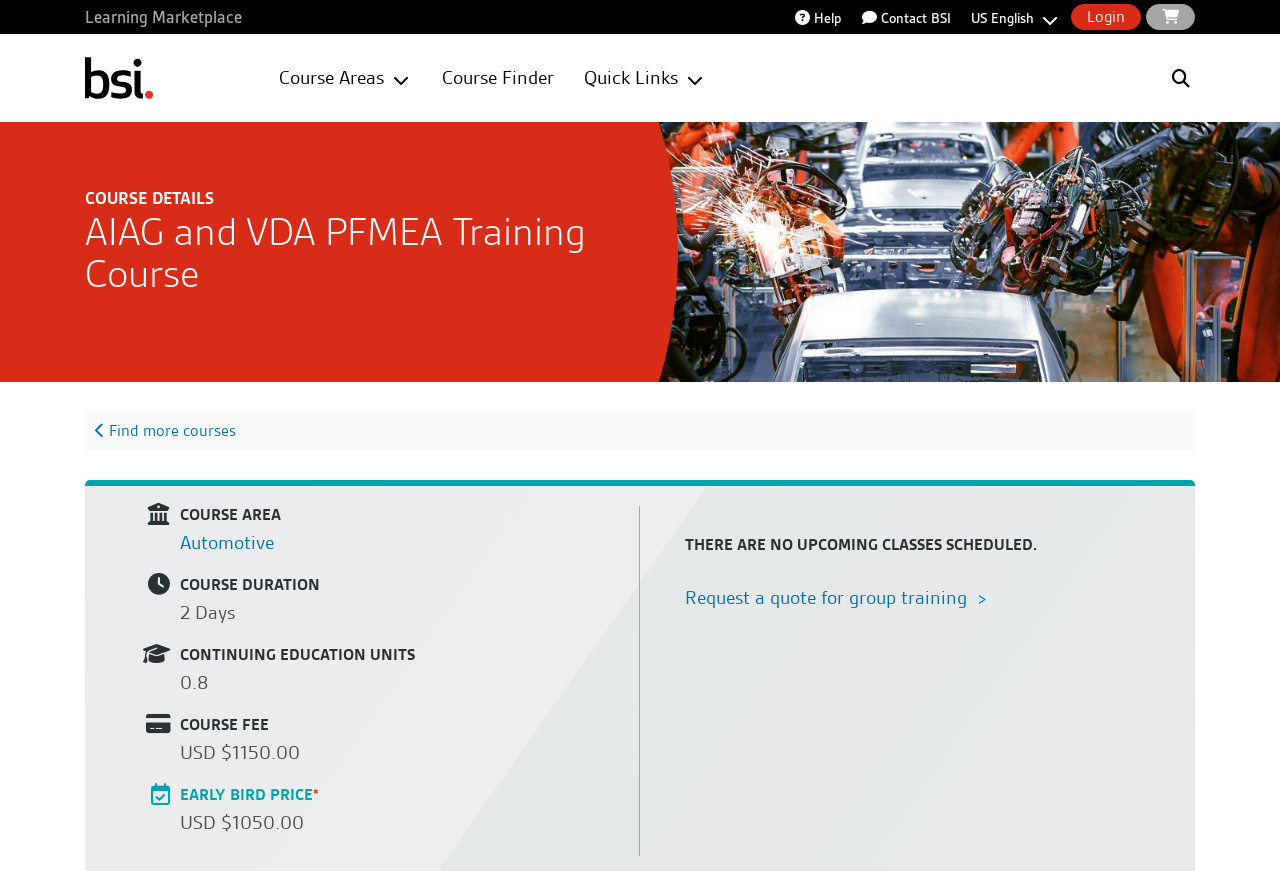How many links are in the navigation breadcrumb?
Answer the question in a detailed and comprehensive manner.

I found the navigation breadcrumb section and counted the number of links inside it, which is 1, labeled ' Find more courses'.